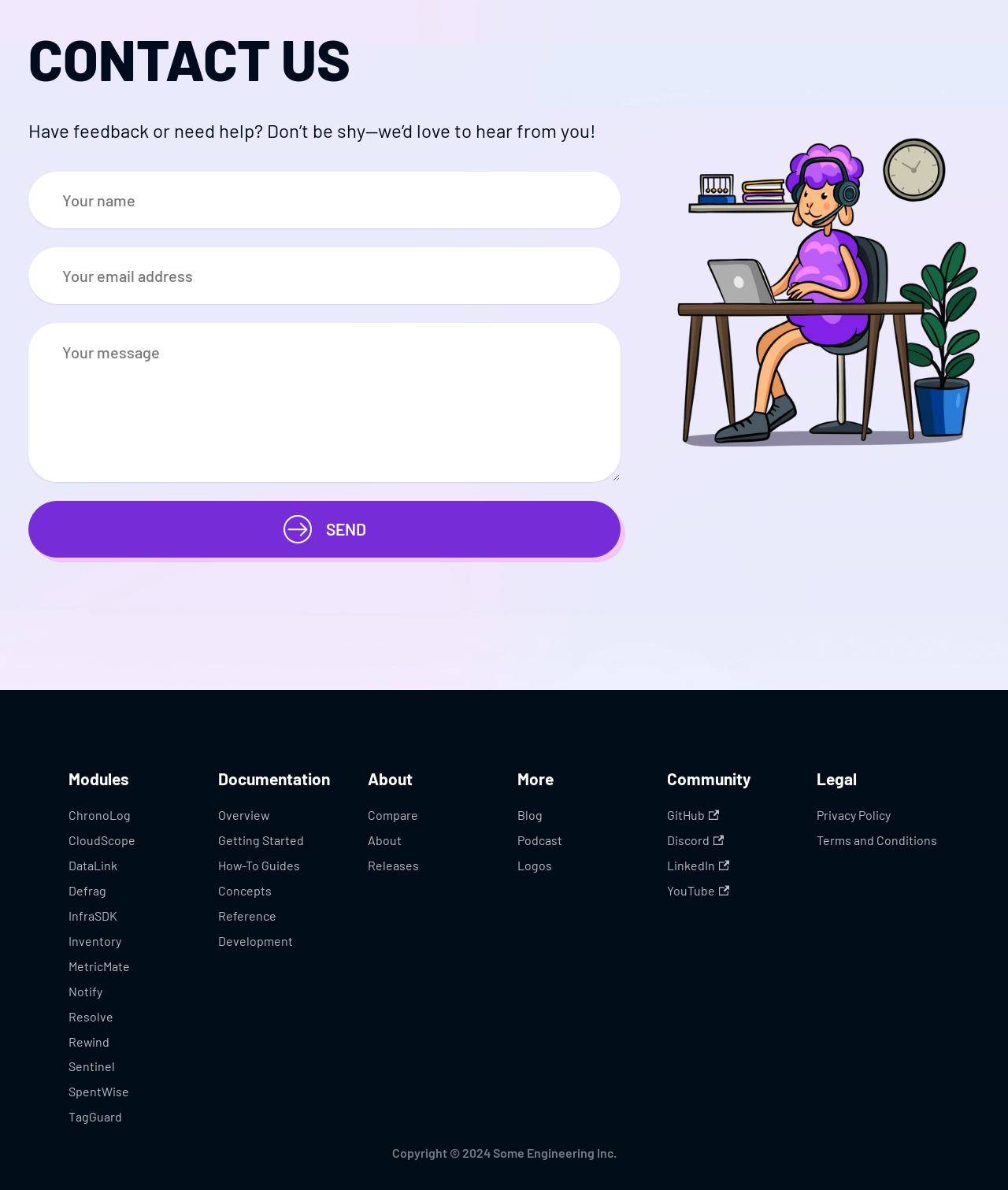Find the bounding box of the element with the following description: "parent_node: Skip to main content". The coordinates must be four float numbers between 0 and 1, formatted as [left, top, right, bottom].

[0.434, 0.524, 0.566, 0.635]